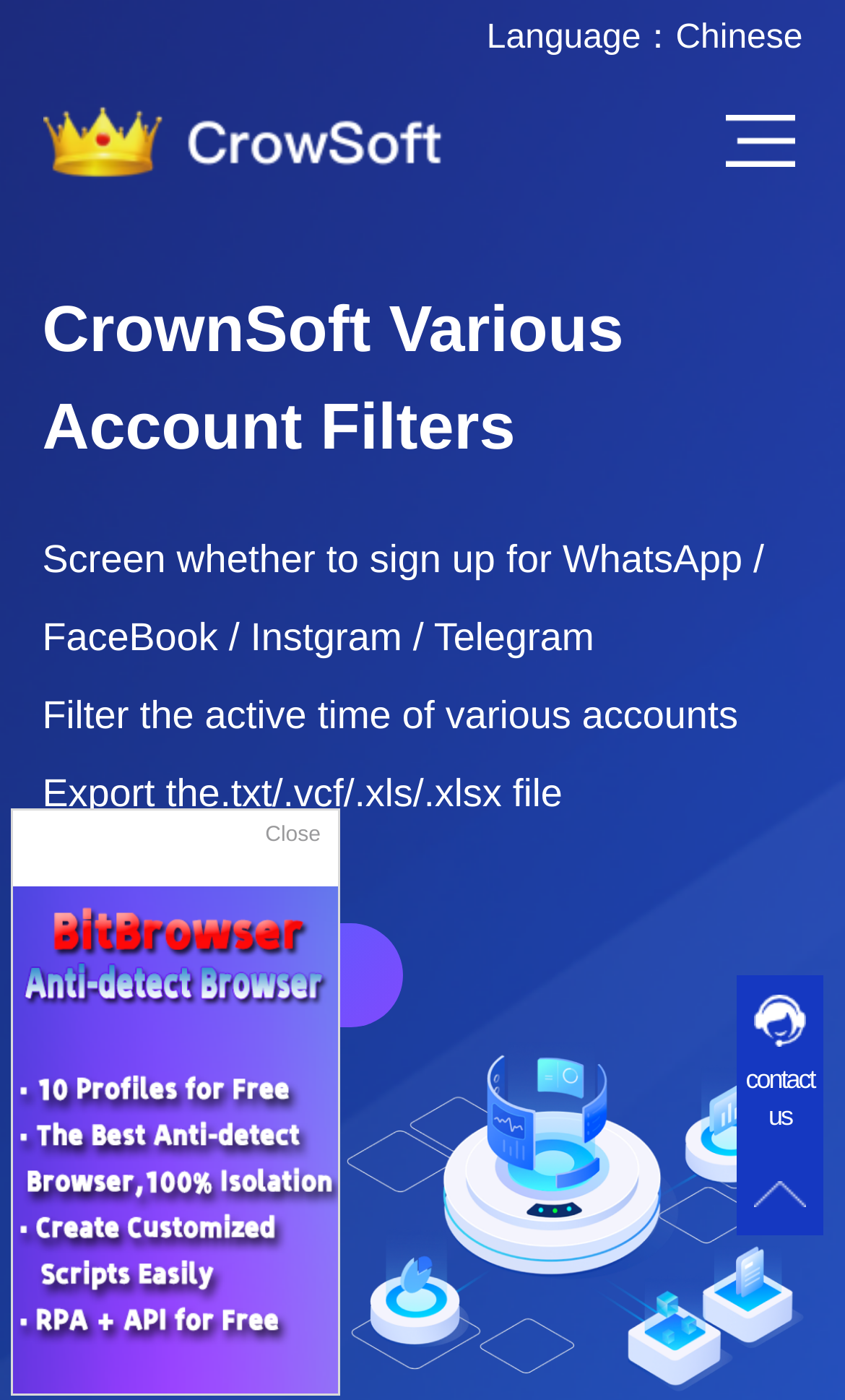Using the element description parent_node: Close, predict the bounding box coordinates for the UI element. Provide the coordinates in (top-left x, top-left y, bottom-right x, bottom-right y) format with values ranging from 0 to 1.

[0.015, 0.623, 0.4, 0.996]